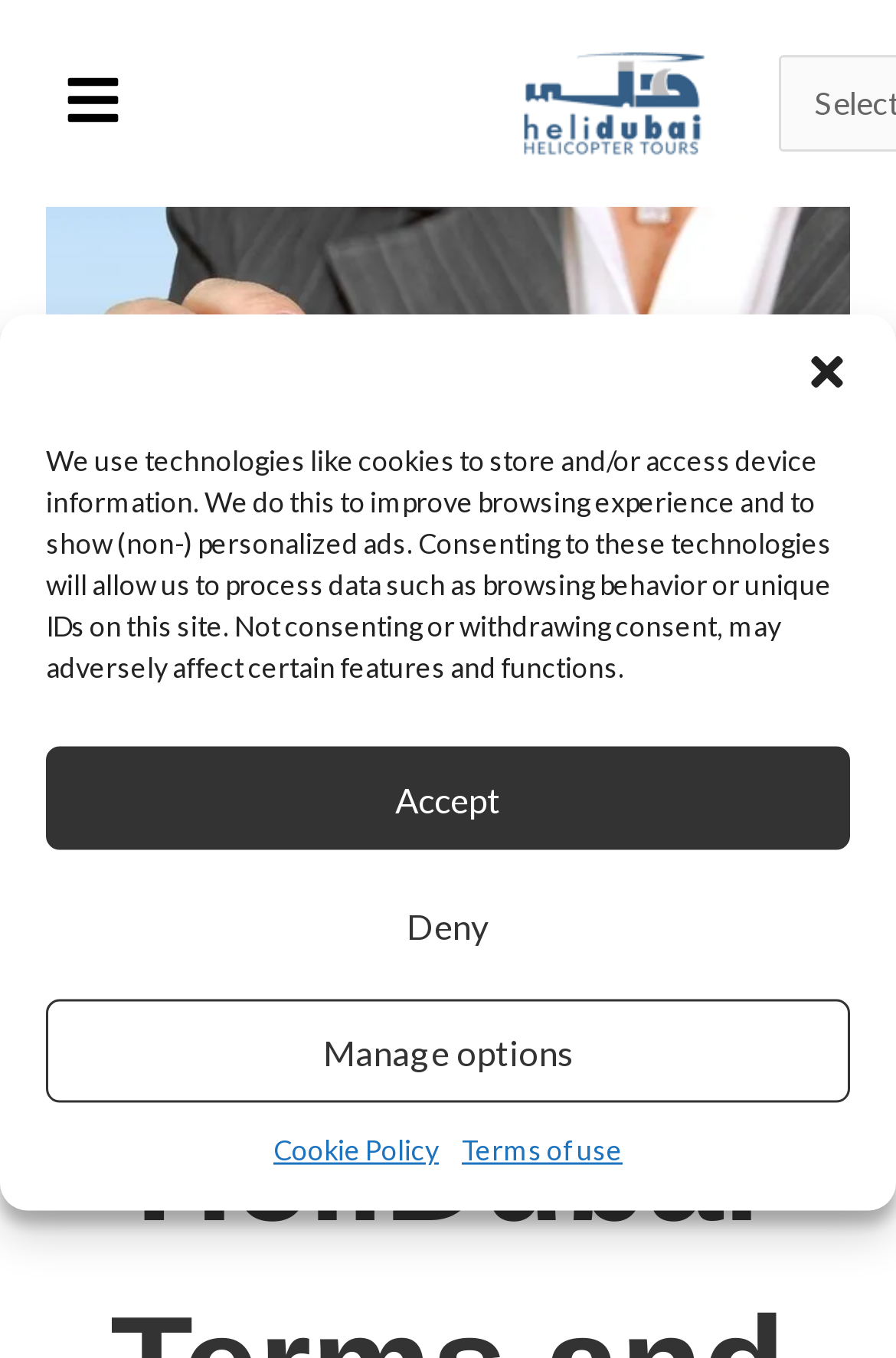What is the company name?
From the screenshot, provide a brief answer in one word or phrase.

HeliDubai